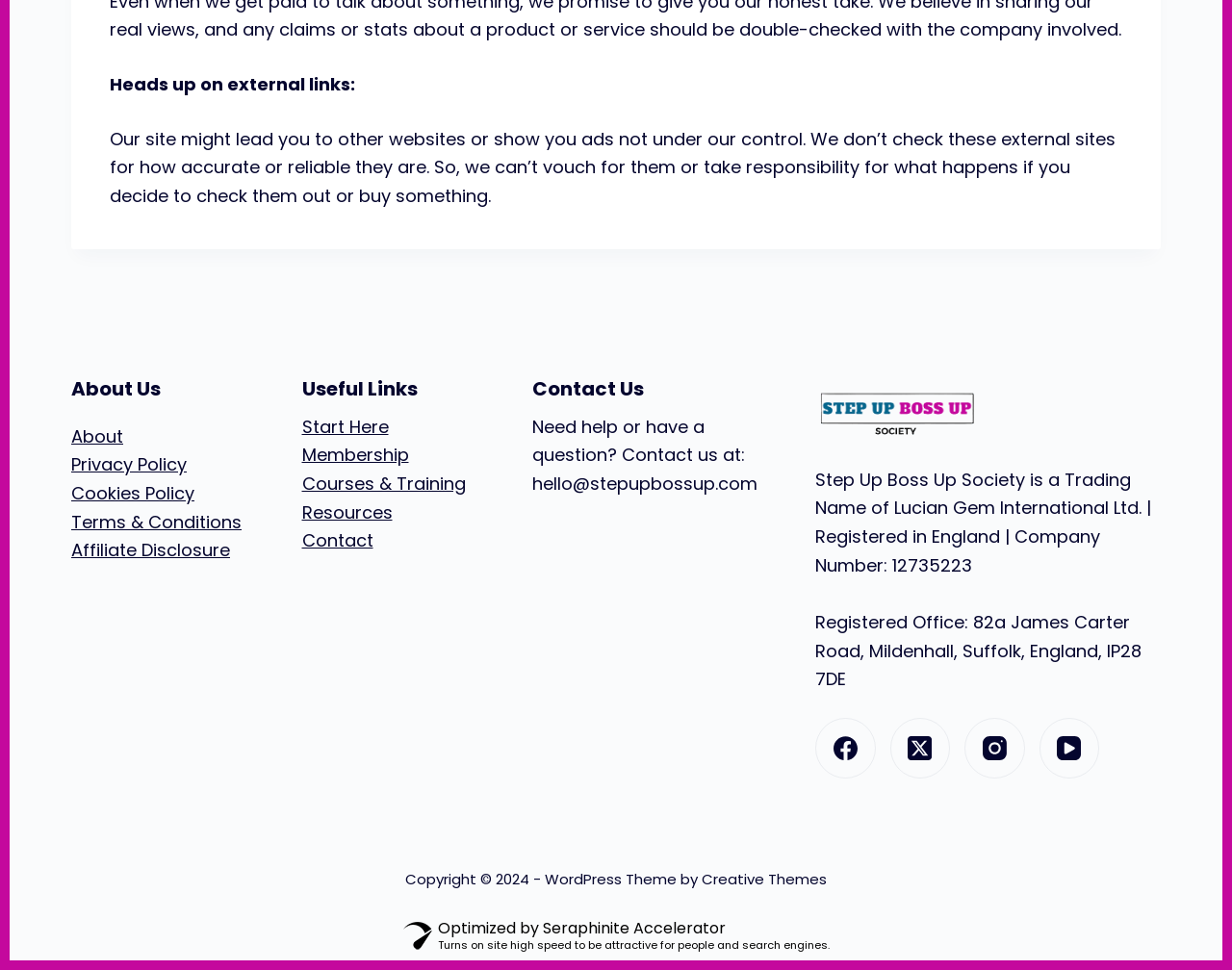What is the company number of Lucian Gem International Ltd?
Please answer the question with as much detail and depth as you can.

The company number can be found in the static text element which describes the registration details of Lucian Gem International Ltd, stating 'Company Number: 12735223'.